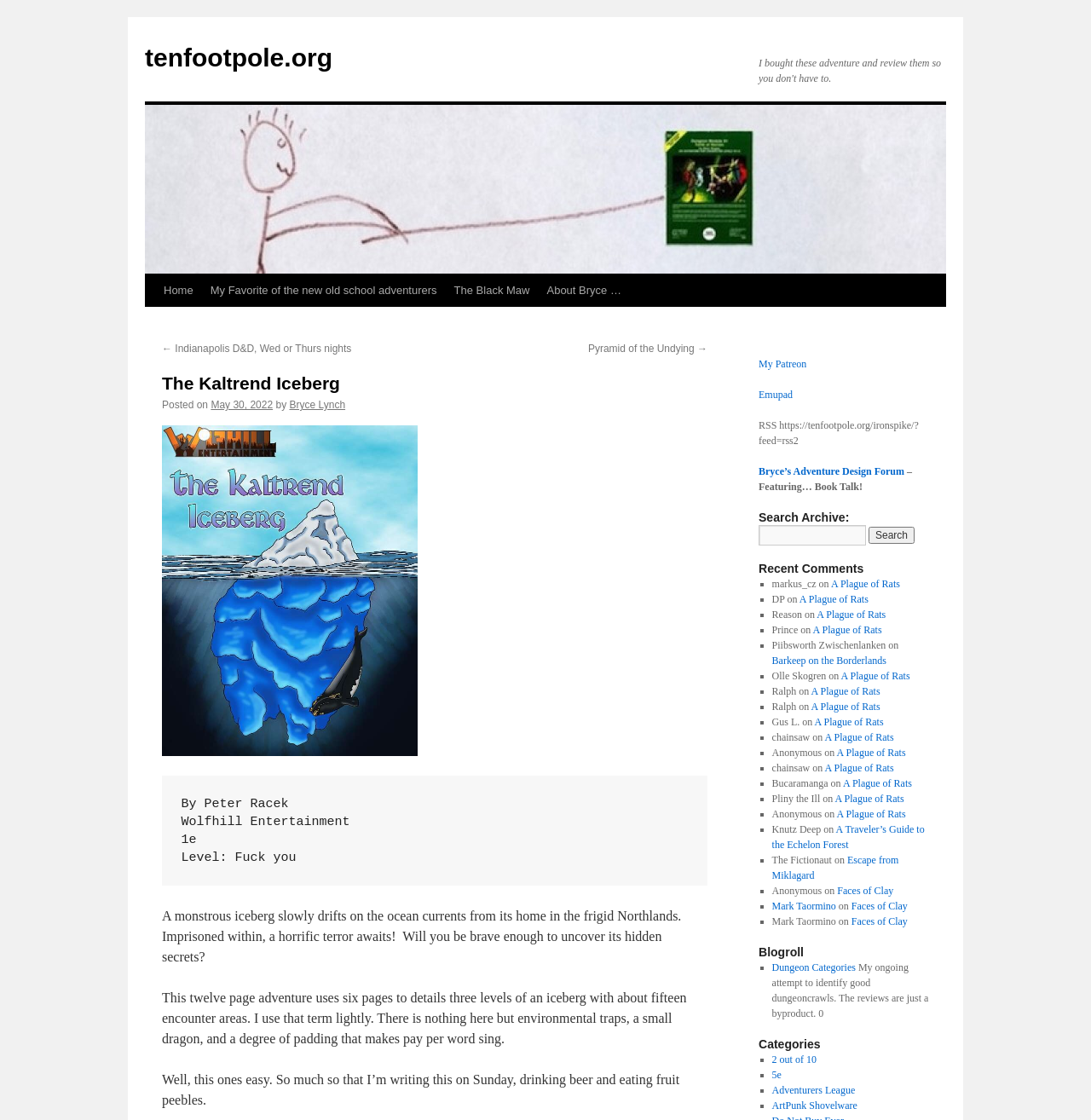What is the level of the adventure?
Using the screenshot, give a one-word or short phrase answer.

1e